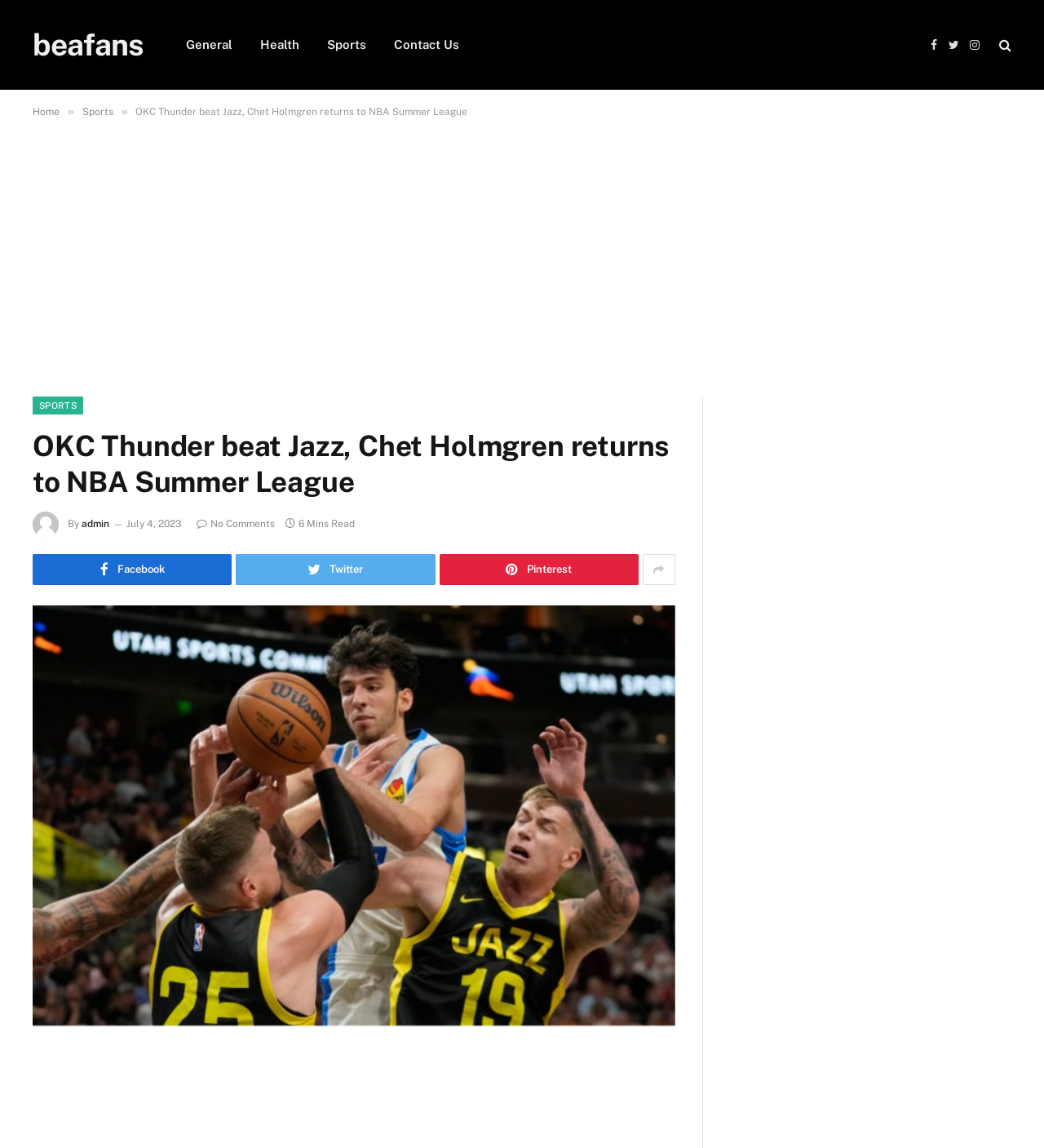How many minutes does it take to read the article?
Answer the question in a detailed and comprehensive manner.

The webpage contains a static text element that states '6 Mins Read', indicating that it takes 6 minutes to read the article.